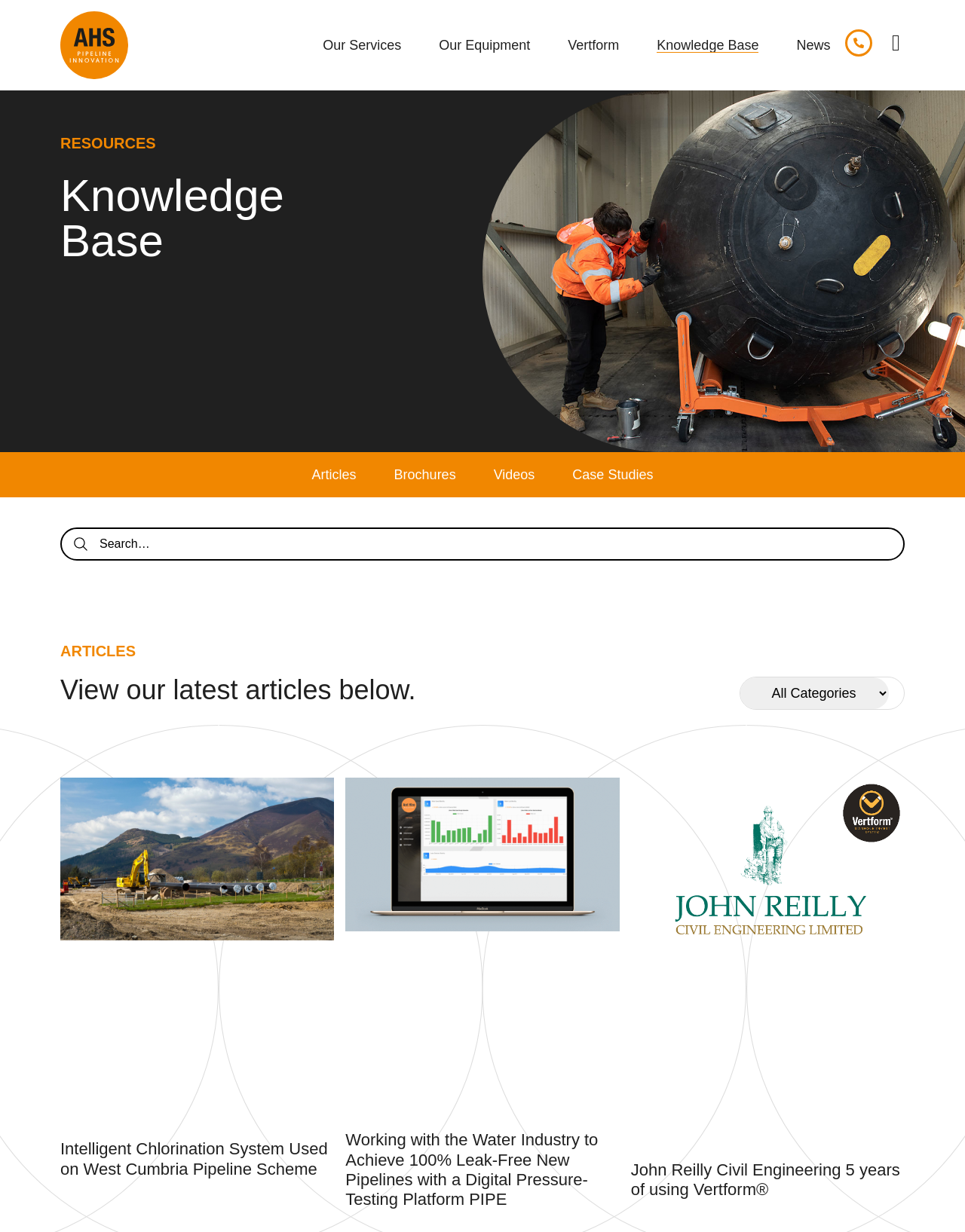Determine the bounding box coordinates of the section to be clicked to follow the instruction: "Read the Knowledge Base". The coordinates should be given as four float numbers between 0 and 1, formatted as [left, top, right, bottom].

[0.681, 0.031, 0.786, 0.043]